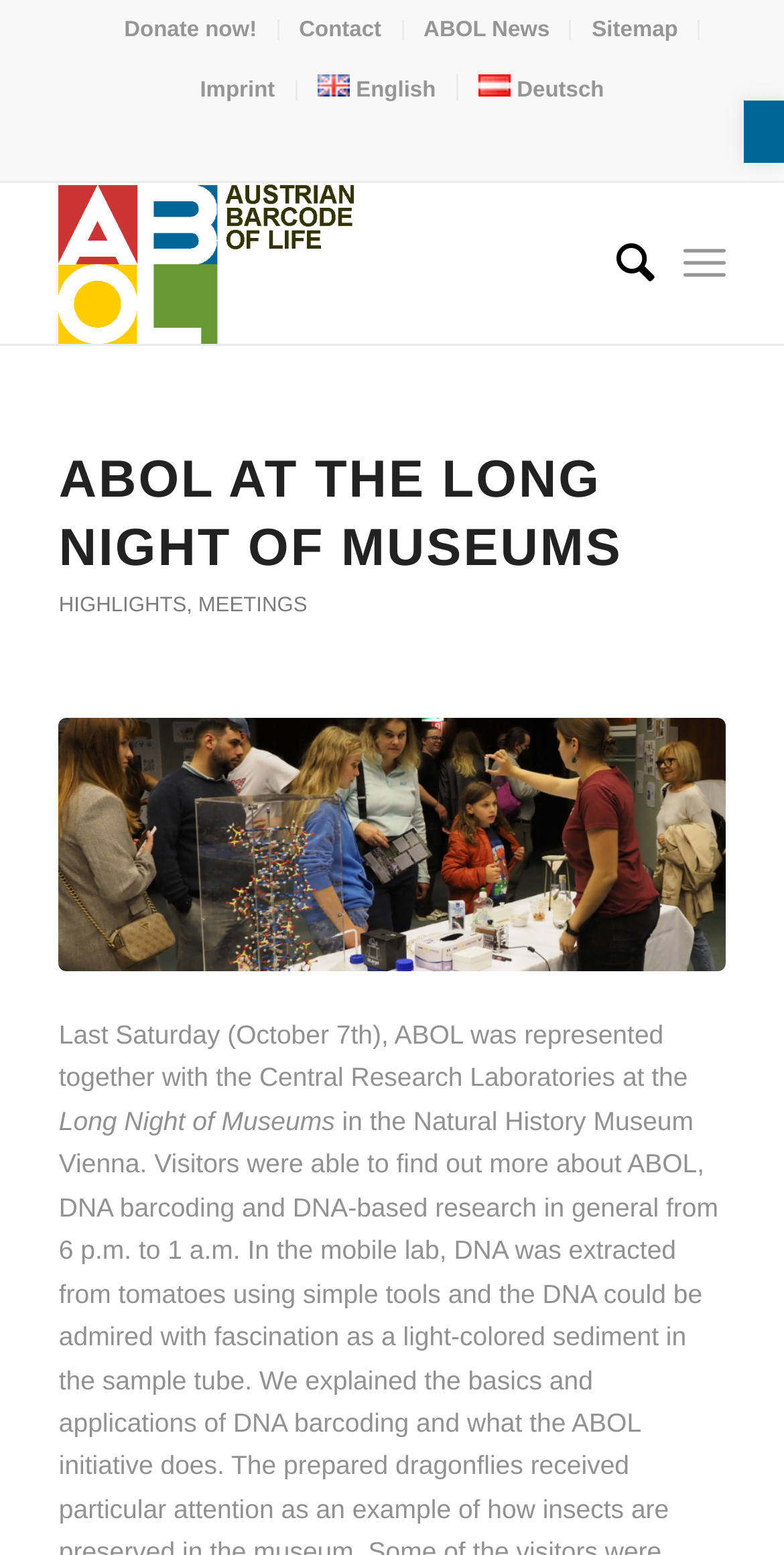Pinpoint the bounding box coordinates of the element that must be clicked to accomplish the following instruction: "Go to contact page". The coordinates should be in the format of four float numbers between 0 and 1, i.e., [left, top, right, bottom].

[0.381, 0.003, 0.486, 0.036]